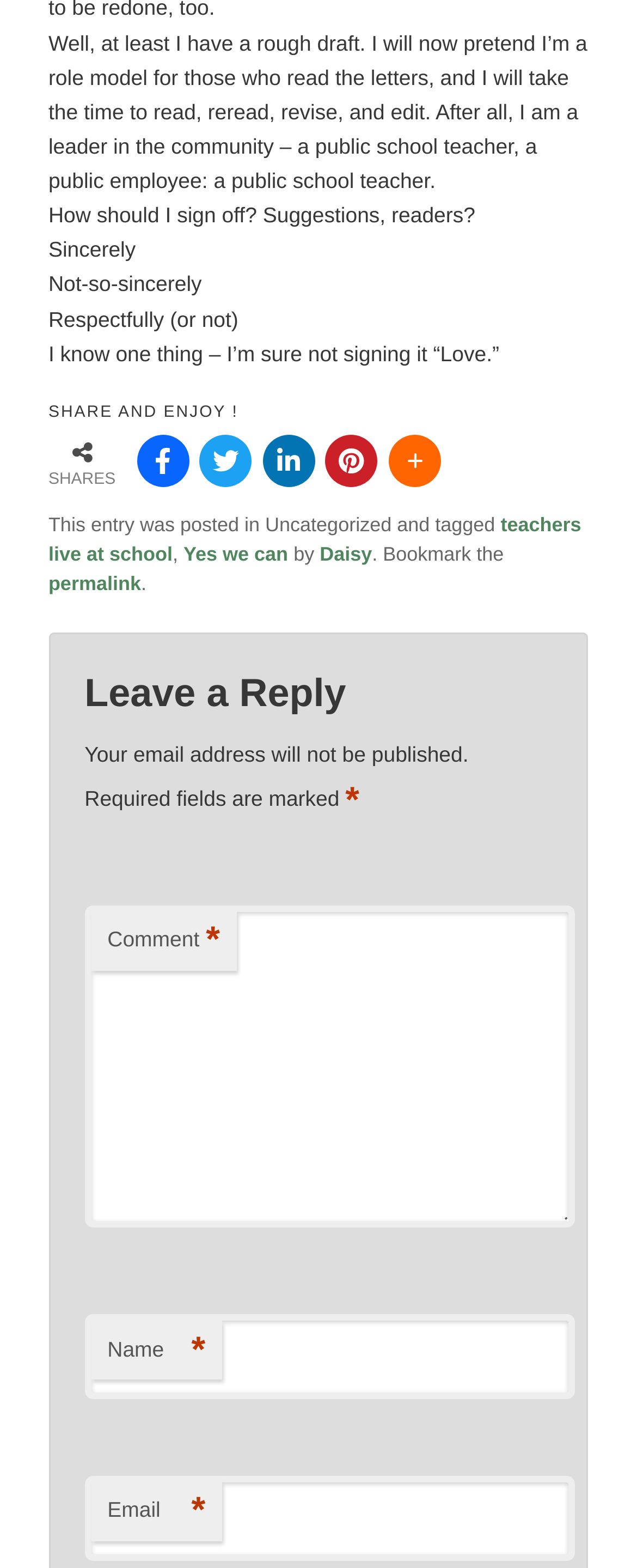Please determine the bounding box coordinates of the element to click on in order to accomplish the following task: "Enter a comment". Ensure the coordinates are four float numbers ranging from 0 to 1, i.e., [left, top, right, bottom].

[0.133, 0.577, 0.902, 0.783]